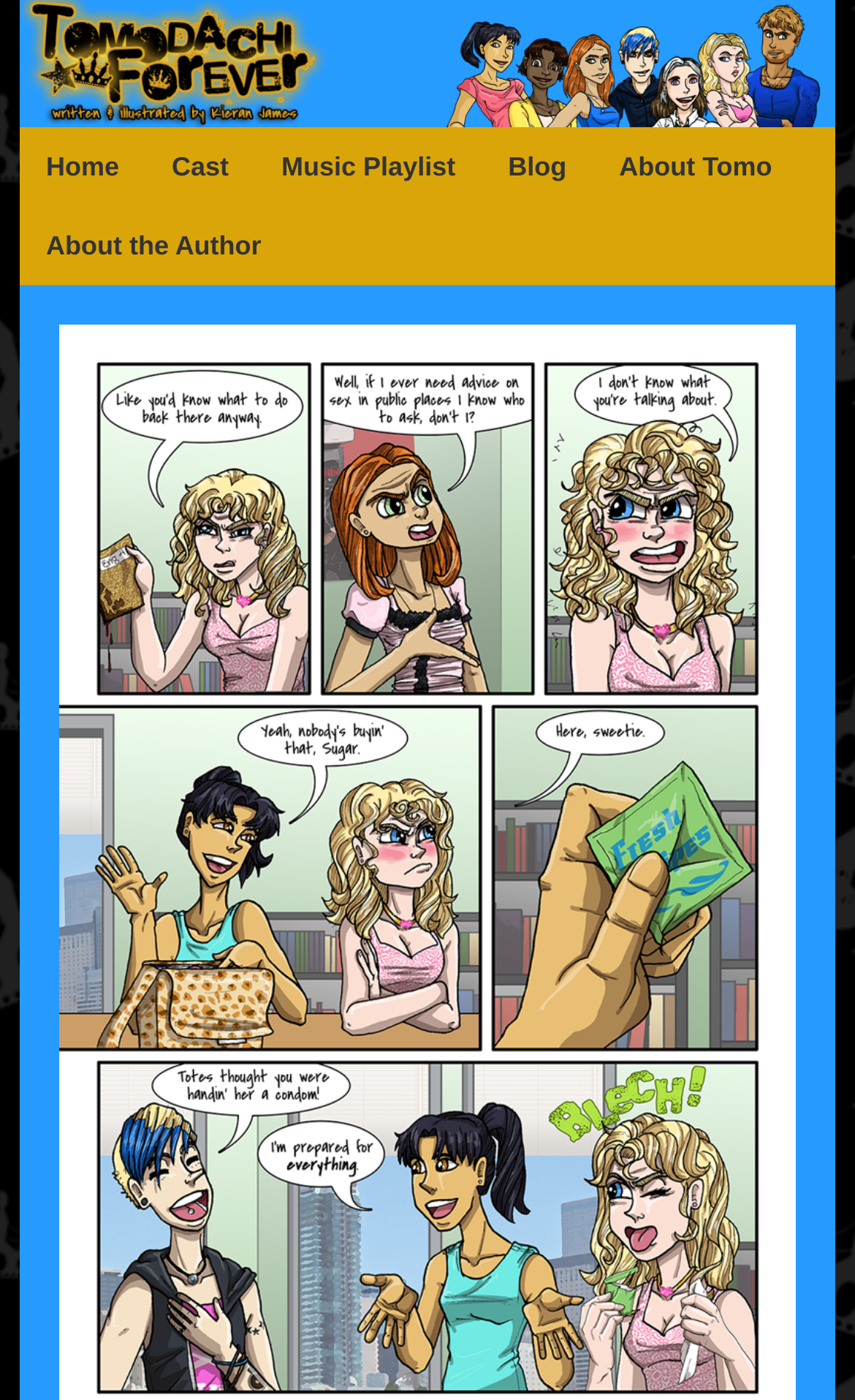Offer a meticulous description of the webpage's structure and content.

The webpage is titled "Blech! - Tomodachi Forever" and appears to be a personal blog or website. At the top of the page, there is a large image that spans almost the entire width of the page. Below the image, there is a navigation menu with five links: "Home", "Cast", "Music Playlist", "Blog", and "About Tomo", which are evenly spaced and aligned horizontally. 

Below the navigation menu, there is another link, "About the Author", which is positioned to the left of the navigation menu. The webpage seems to be focused on the topic of "Tomodachi Forever", with the author expressing their intention to write a novel about it.